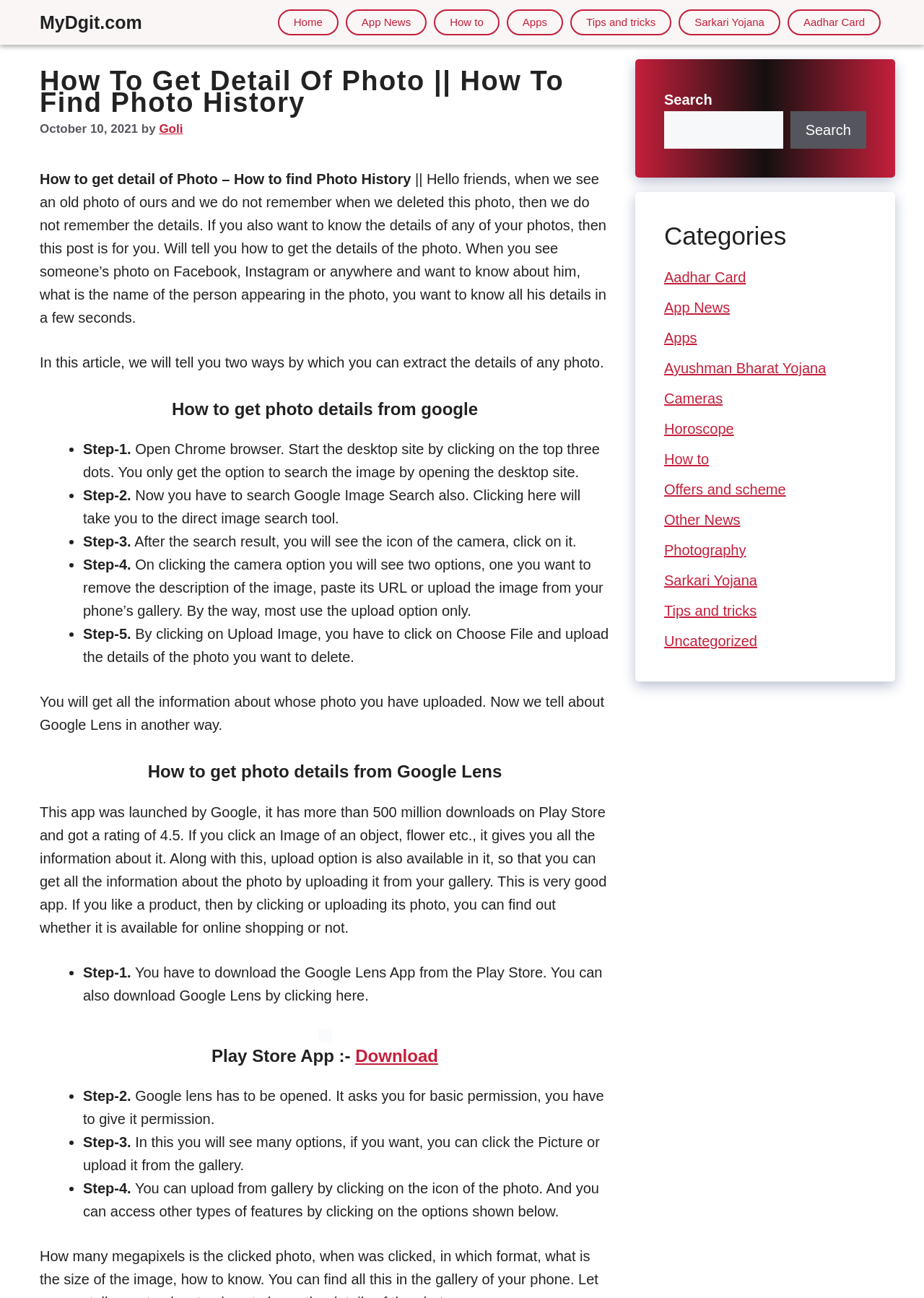Pinpoint the bounding box coordinates of the element you need to click to execute the following instruction: "Click on the 'Download' button". The bounding box should be represented by four float numbers between 0 and 1, in the format [left, top, right, bottom].

[0.385, 0.806, 0.474, 0.821]